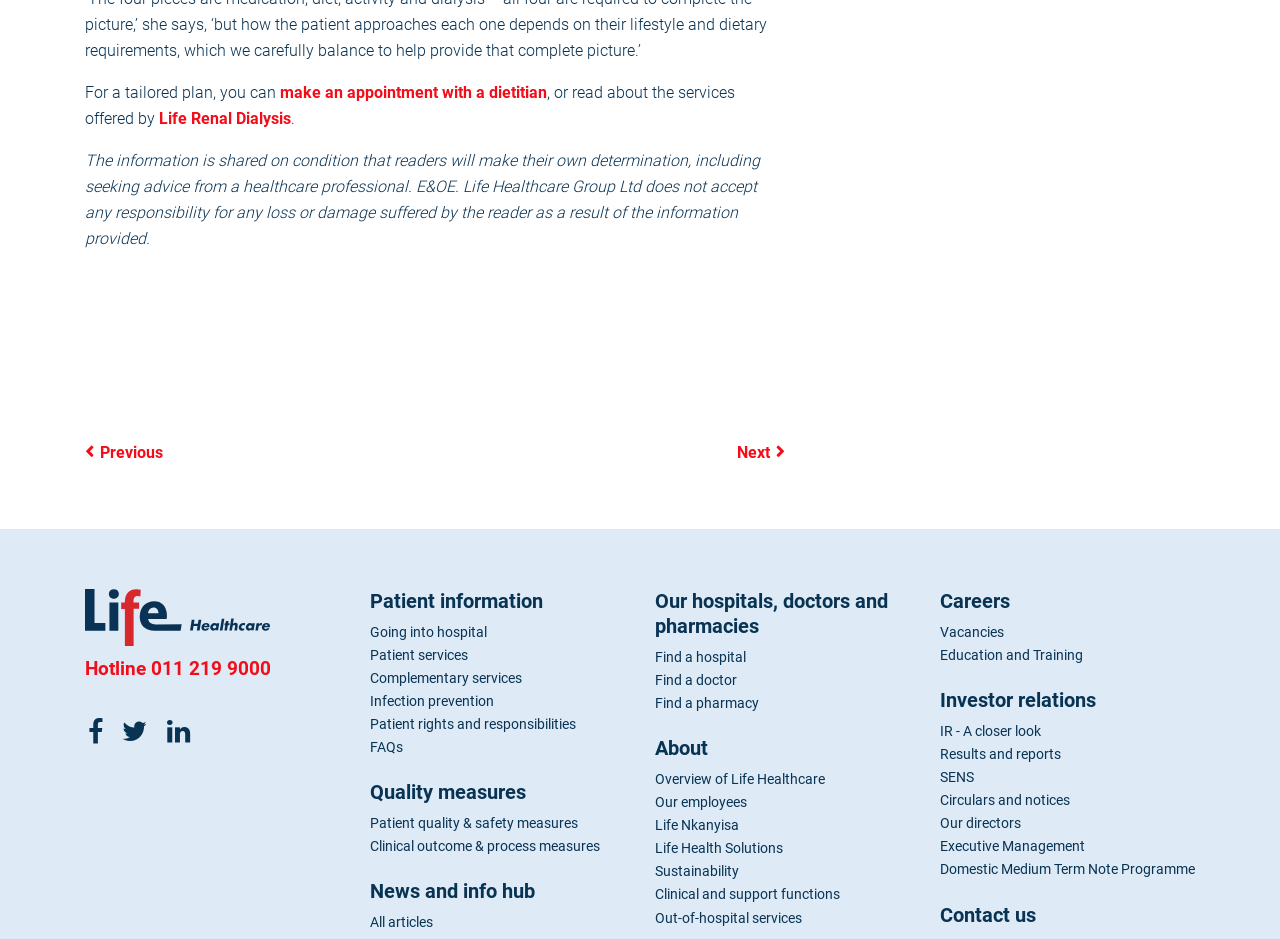Identify the bounding box for the UI element described as: "Investor relations". The coordinates should be four float numbers between 0 and 1, i.e., [left, top, right, bottom].

[0.734, 0.733, 0.856, 0.759]